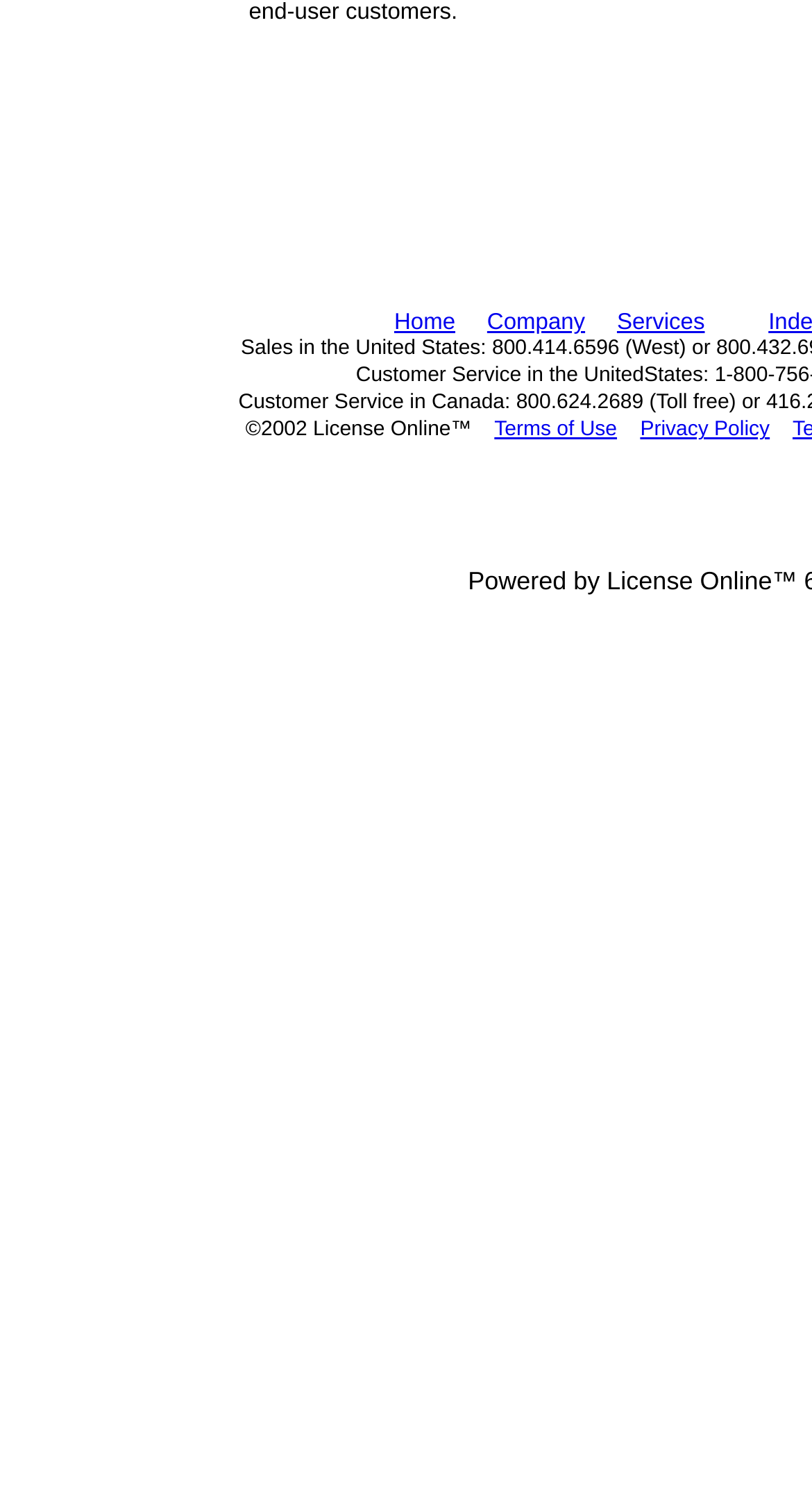Using the format (top-left x, top-left y, bottom-right x, bottom-right y), provide the bounding box coordinates for the described UI element. All values should be floating point numbers between 0 and 1: English

None